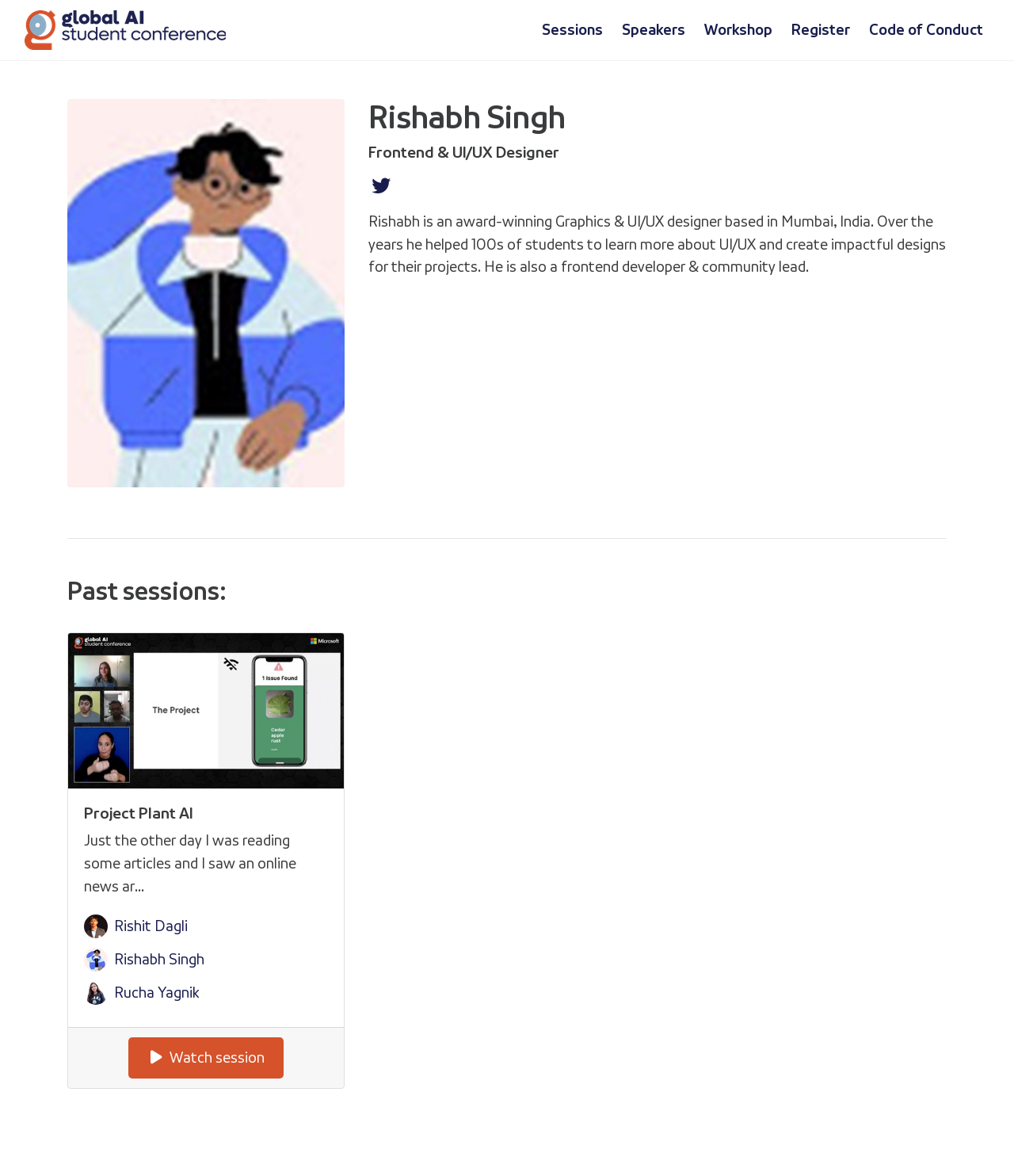Specify the bounding box coordinates of the area that needs to be clicked to achieve the following instruction: "Click the Search Site button".

None